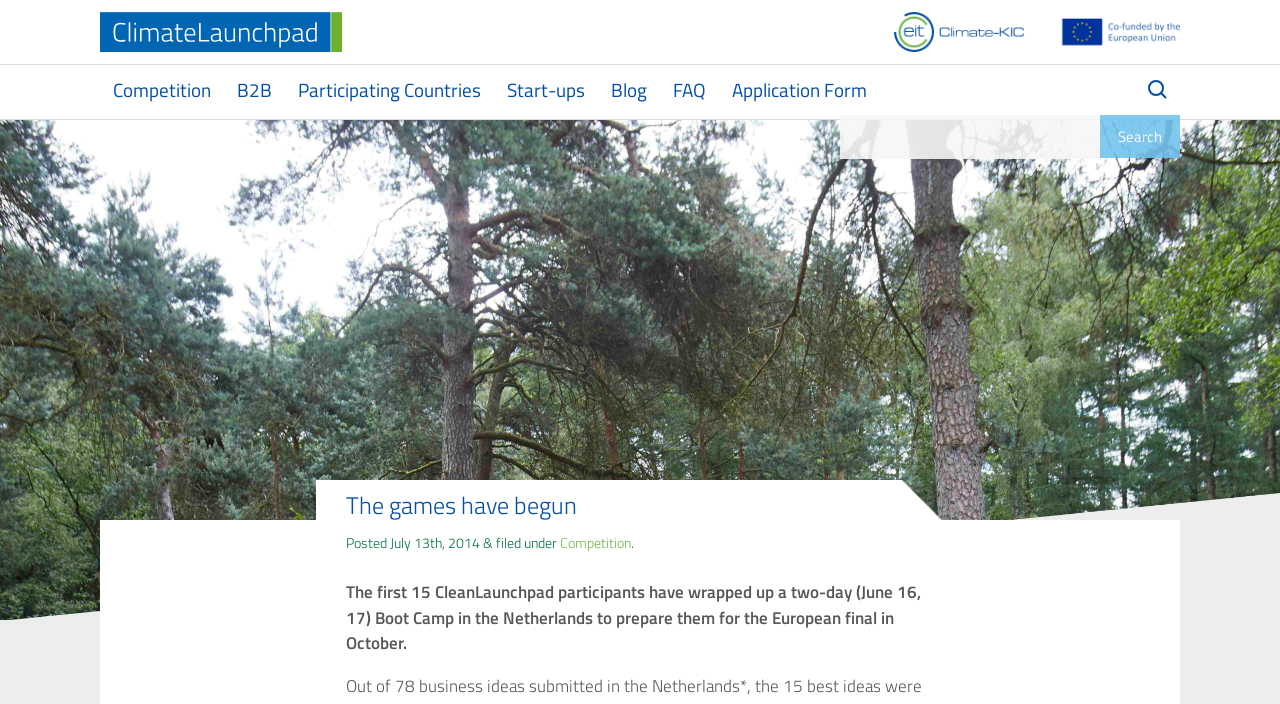Please provide a detailed answer to the question below based on the screenshot: 
What is the purpose of the Boot Camp?

I found the answer by reading the text 'The first 15 CleanLaunchpad participants have wrapped up a two-day (June 16, 17) Boot Camp in the Netherlands to prepare them for the European final in October.' which indicates that the Boot Camp is meant to prepare participants for the European final.